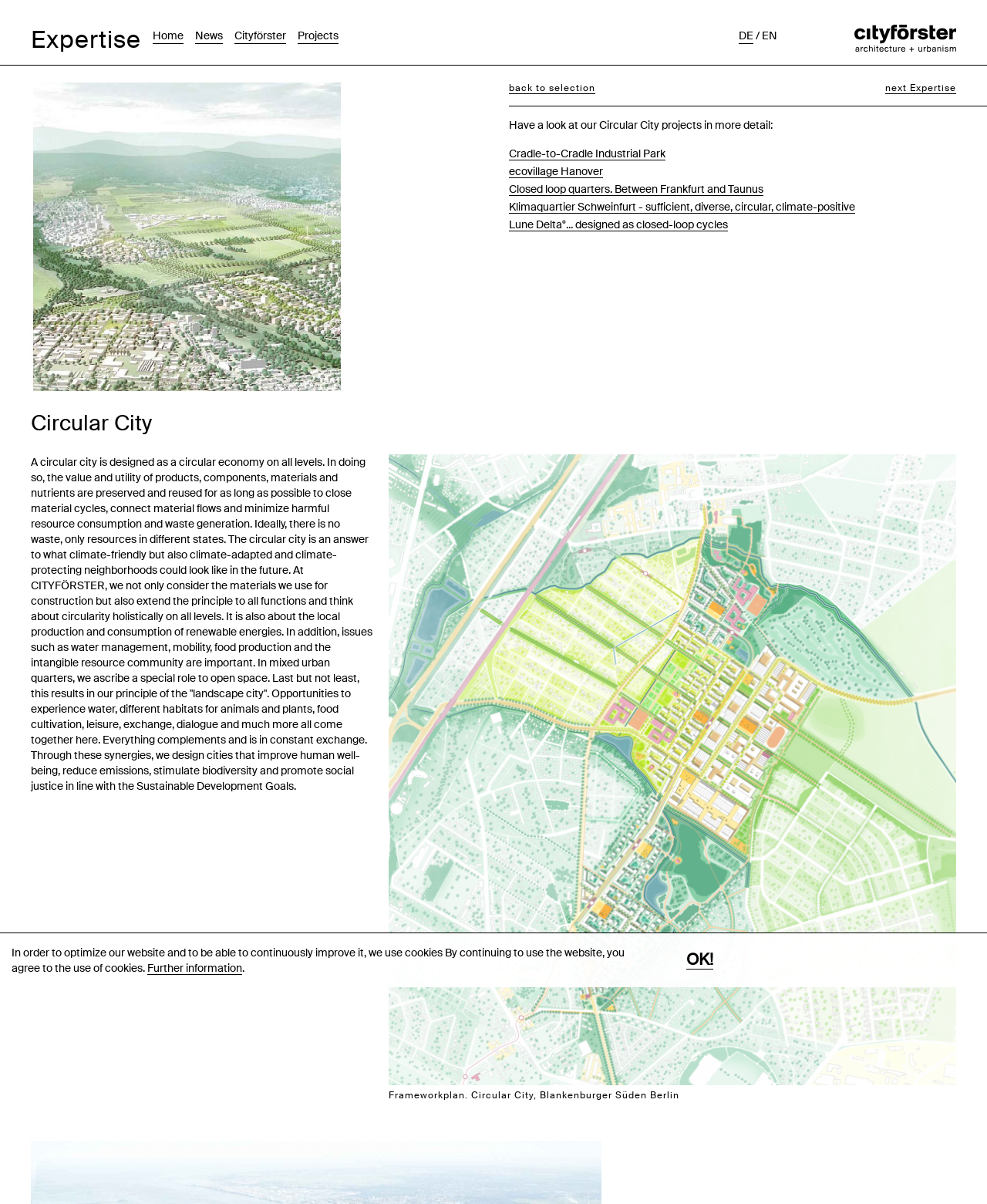Please determine the bounding box coordinates of the element's region to click for the following instruction: "Expand the topic details".

None